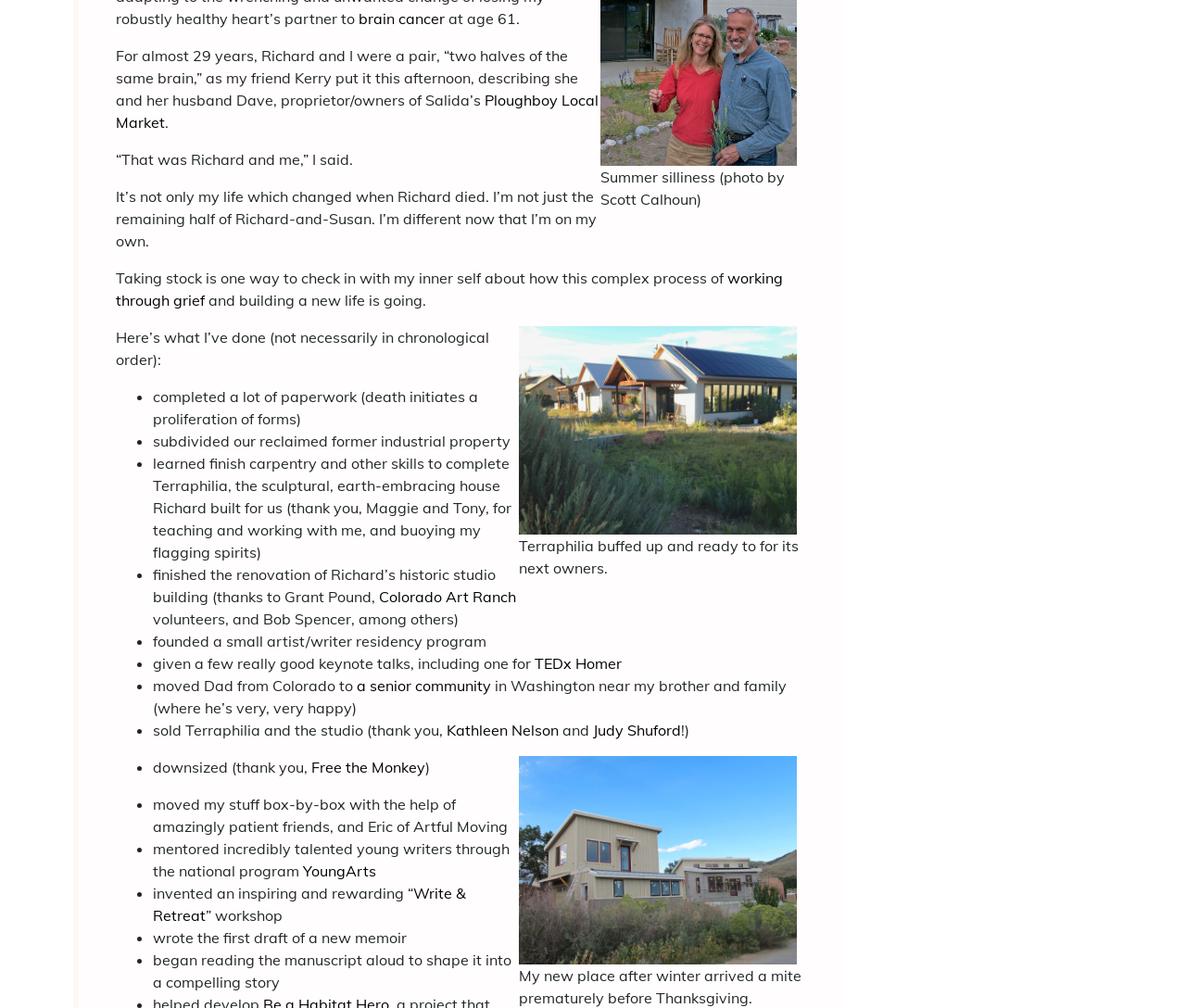What is the author's late husband's name?
Using the visual information from the image, give a one-word or short-phrase answer.

Richard